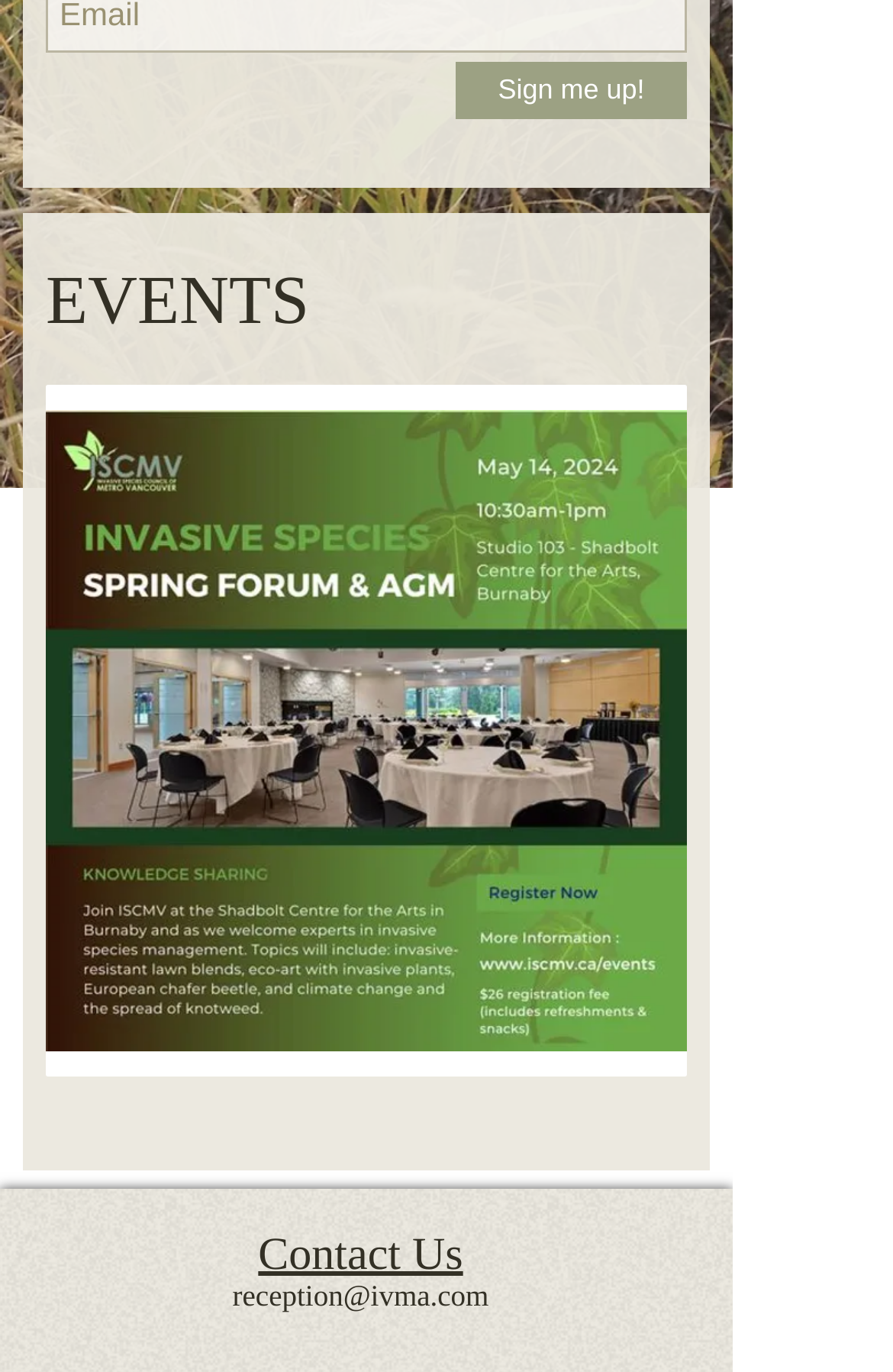Provide the bounding box coordinates of the HTML element described by the text: "Sign me up!". The coordinates should be in the format [left, top, right, bottom] with values between 0 and 1.

[0.51, 0.045, 0.769, 0.087]